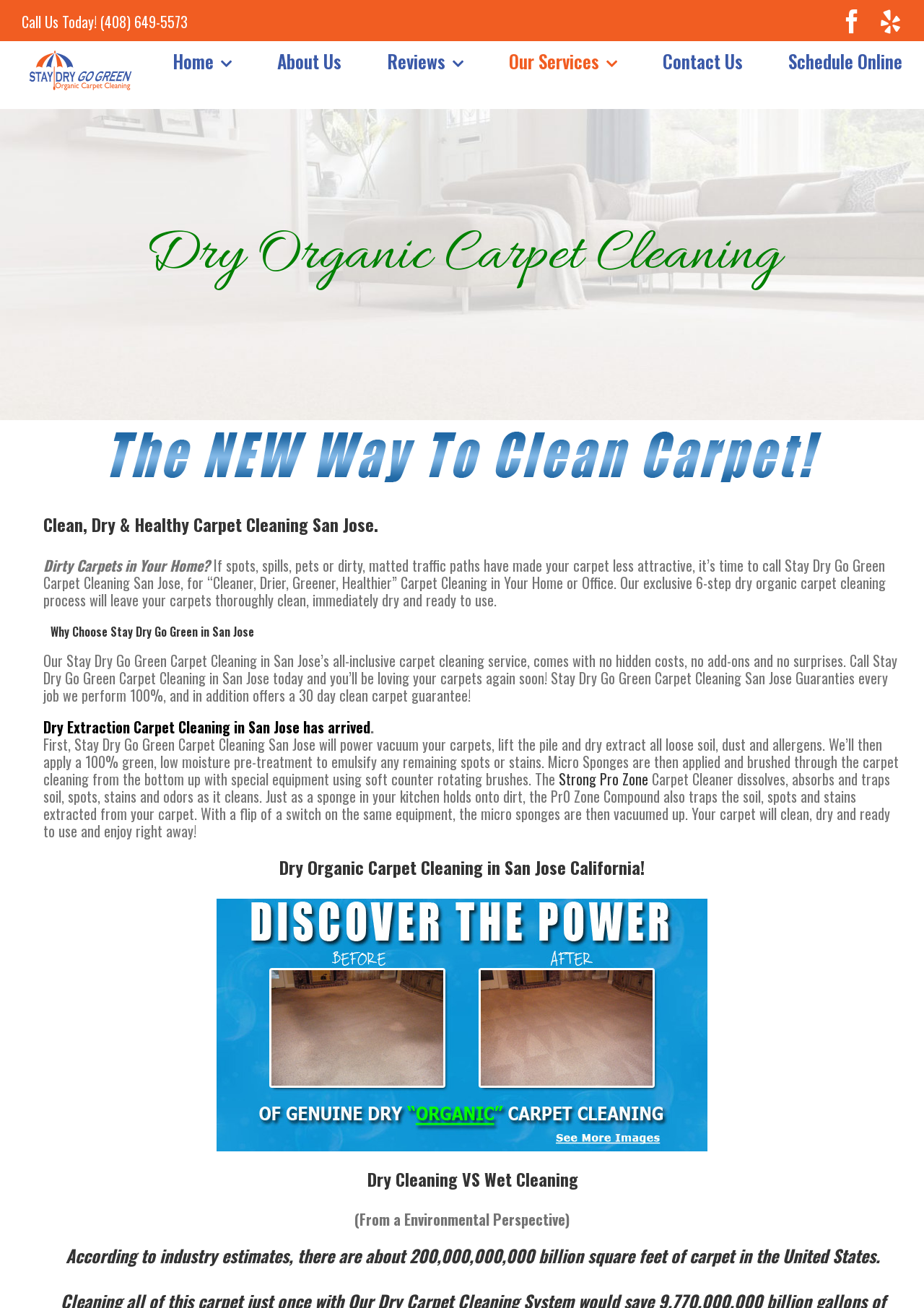Please give a concise answer to this question using a single word or phrase: 
What is the main service offered by the company?

Carpet cleaning